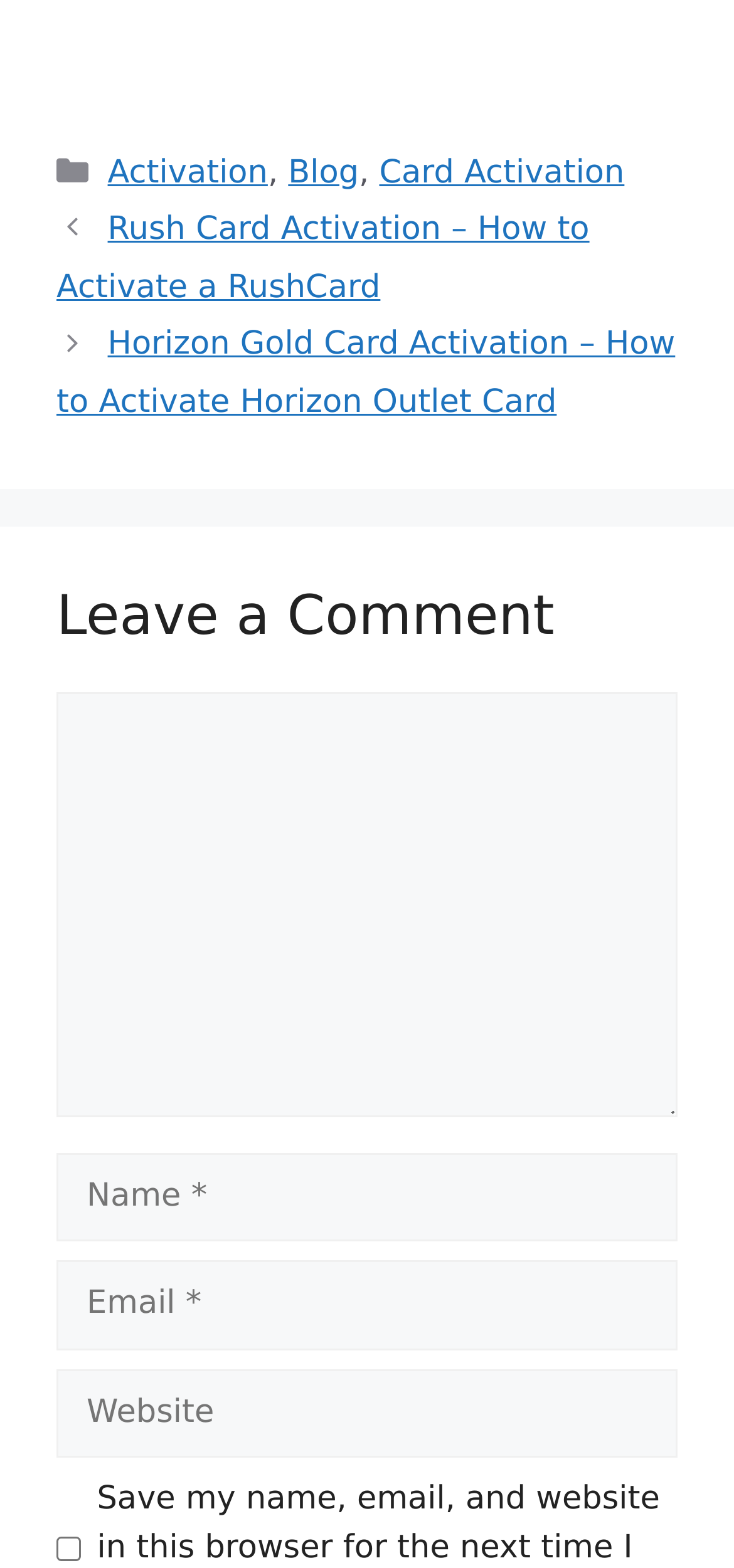Please find the bounding box for the following UI element description. Provide the coordinates in (top-left x, top-left y, bottom-right x, bottom-right y) format, with values between 0 and 1: parent_node: Comment name="comment"

[0.077, 0.442, 0.923, 0.713]